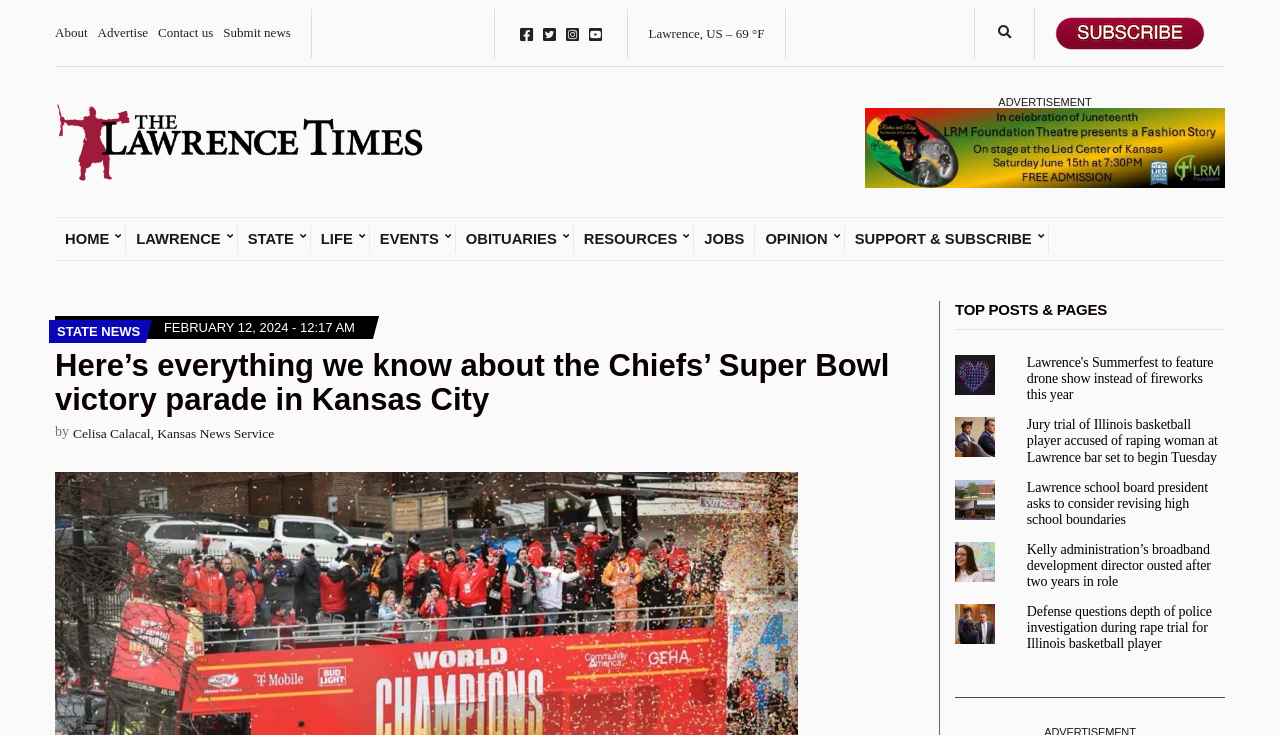Please identify the bounding box coordinates of the element I should click to complete this instruction: 'Click on the 'About' link'. The coordinates should be given as four float numbers between 0 and 1, like this: [left, top, right, bottom].

[0.043, 0.034, 0.068, 0.054]